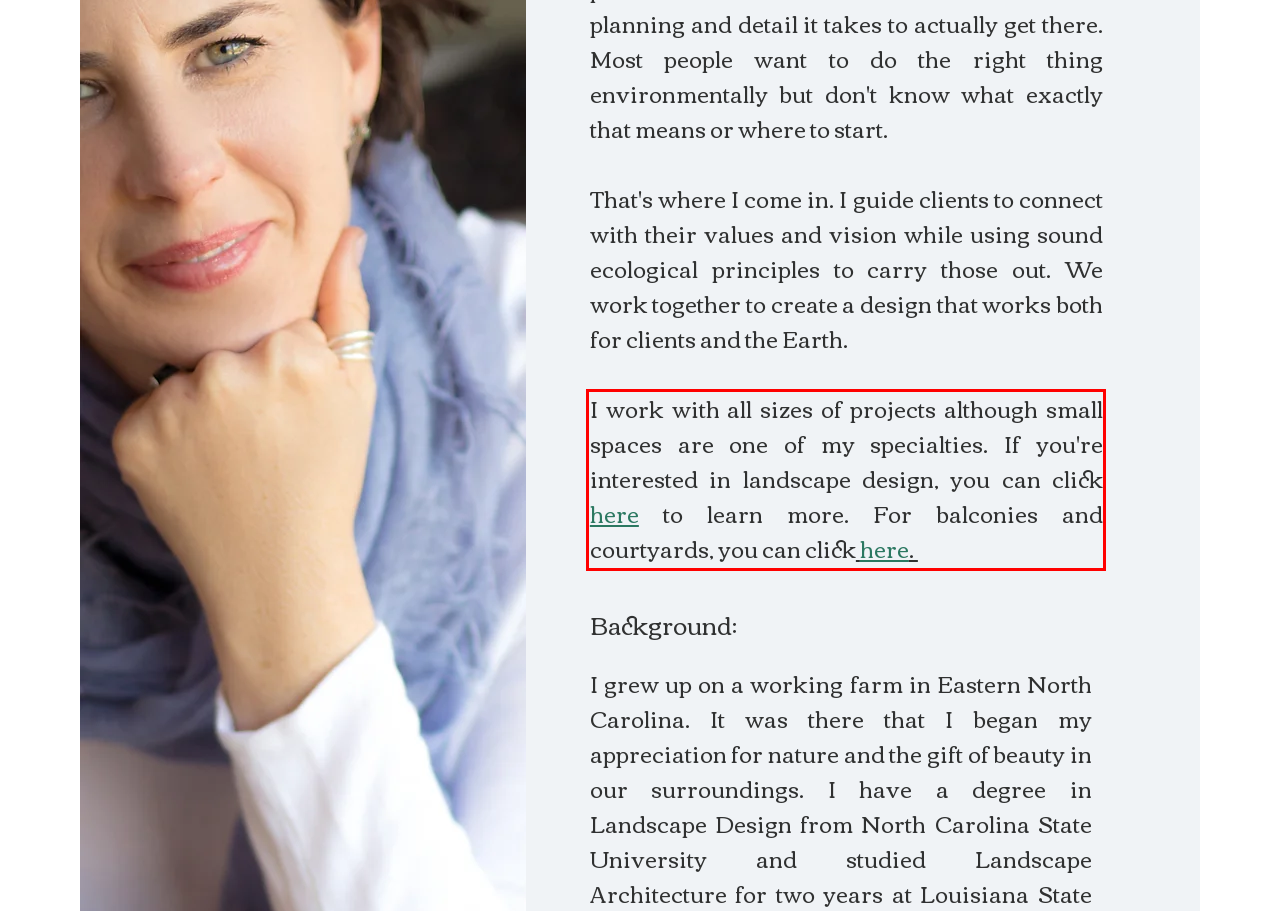Please take the screenshot of the webpage, find the red bounding box, and generate the text content that is within this red bounding box.

I work with all sizes of projects although small spaces are one of my specialties. If you're interested in landscape design, you can click here to learn more. For balconies and courtyards, you can click here.